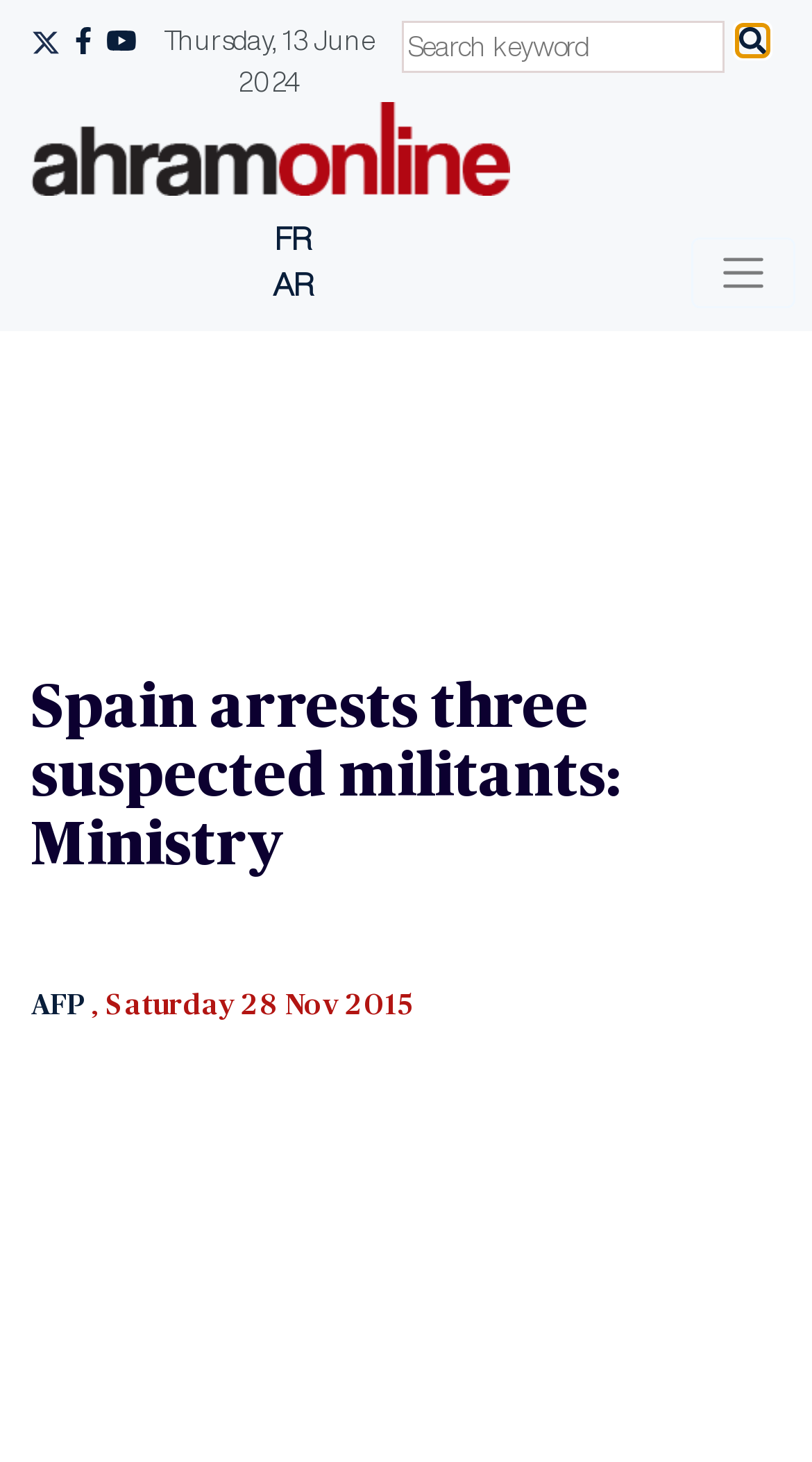Explain the features and main sections of the webpage comprehensively.

The webpage appears to be a news article from Ahram Online, with the title "Spain arrests three suspected militants: Ministry" prominently displayed at the top. Below the title, there is a smaller heading indicating the date and source of the article, "AFP, Saturday 28 Nov 2015", with a link to the AFP news agency.

At the top left of the page, there is a small image and a link with a "#" symbol. To the right of this, there are three language links: "FR" and "AR", which likely allow users to switch the language of the website.

Above the main content area, there is a horizontal row of links, including a search box with a placeholder text "Search keyword". On the far right of this row, there is a button labeled "Toggle navigation" that controls a navigation menu.

The main content area is dominated by the news article, with a large block of text that is not summarized here. There are no images within the main content area, but there are several links scattered throughout the text.